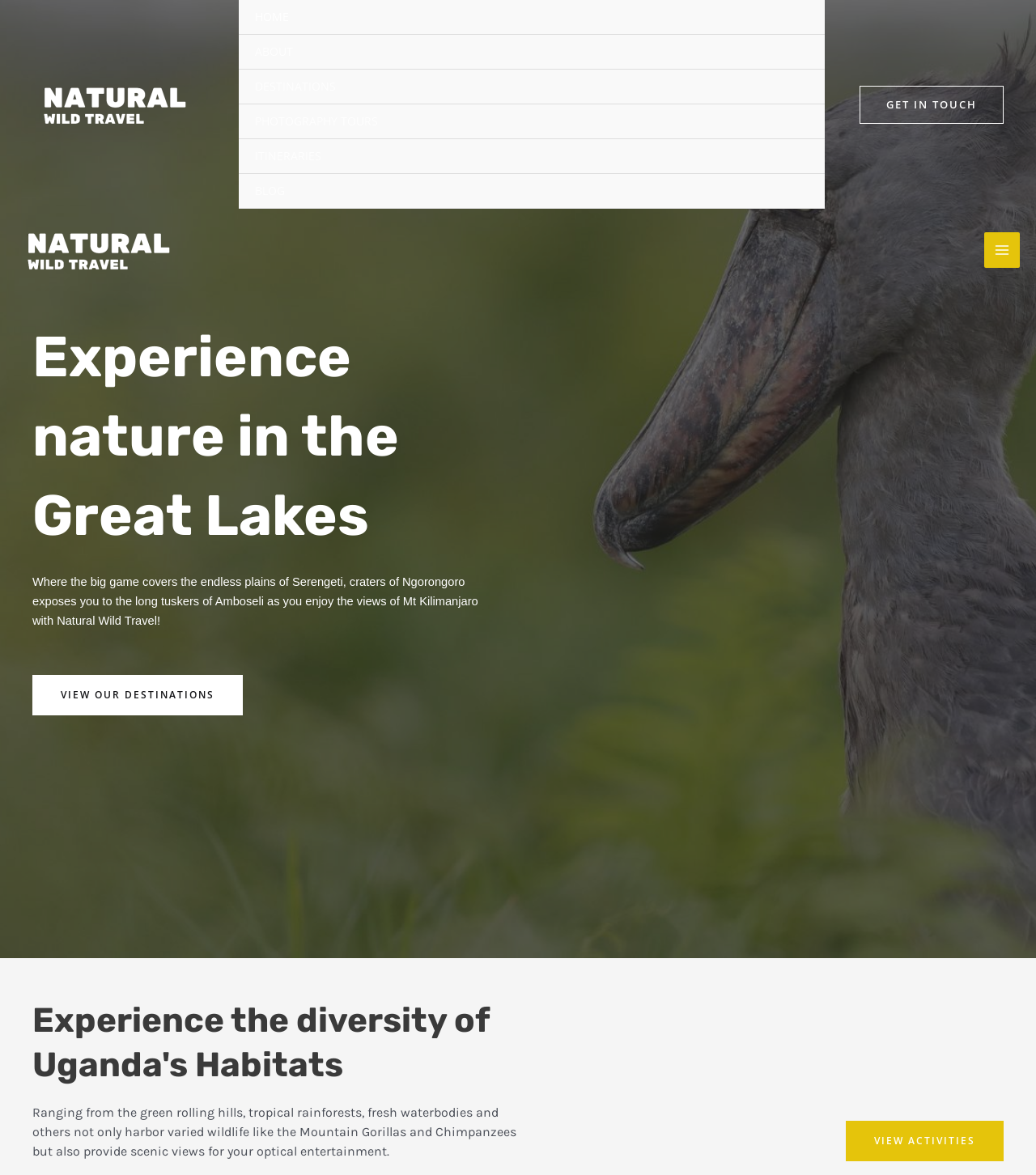Please locate the bounding box coordinates of the element that should be clicked to achieve the given instruction: "Check 'VIEW ACTIVITIES'".

[0.816, 0.954, 0.969, 0.988]